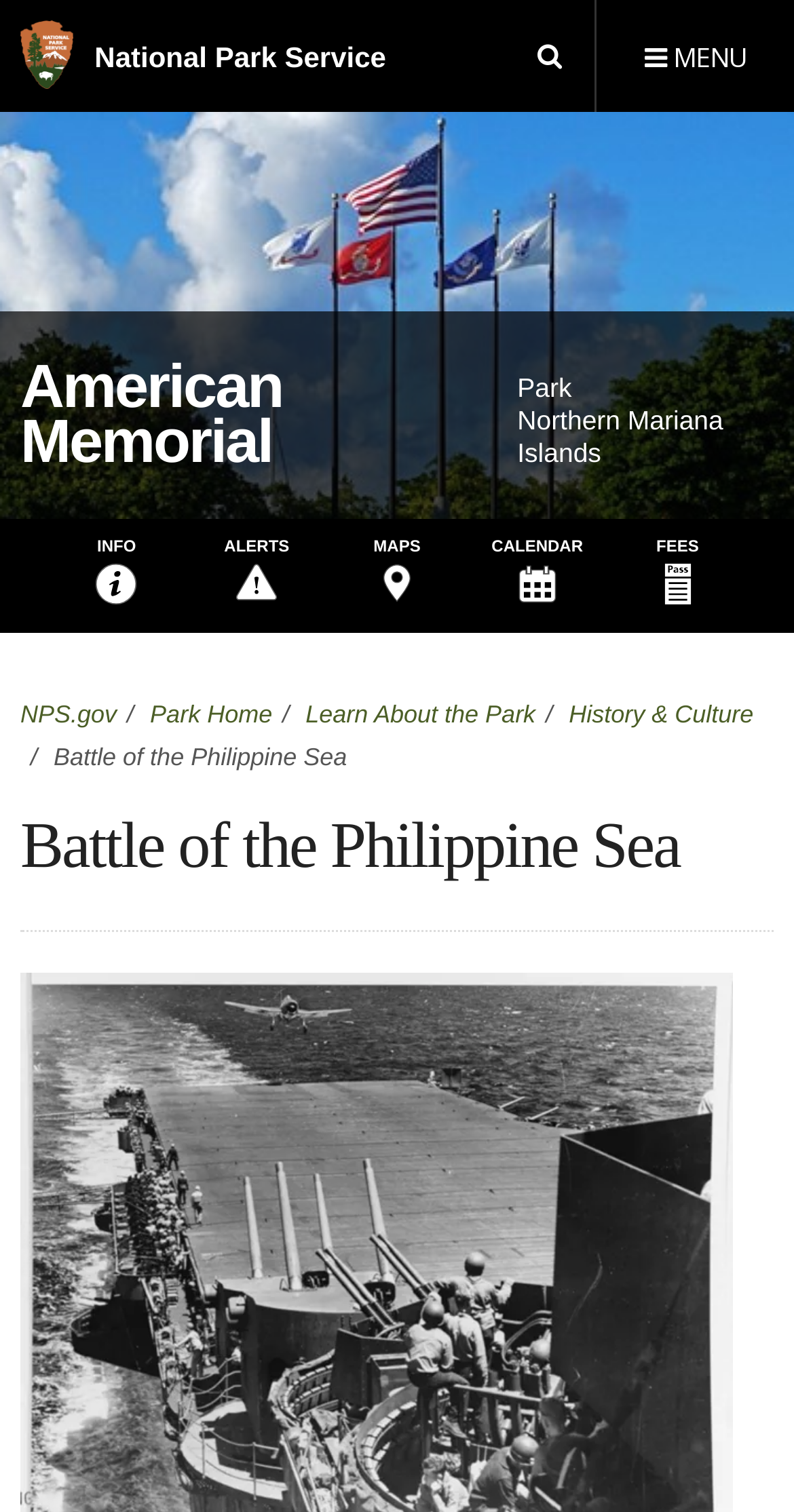Give a detailed account of the webpage's layout and content.

The webpage is about the American Memorial Park, specifically the Battle of the Philippine Sea. At the top left, there is a link to the National Park Service. Next to it, there is a search icon and a button to open the menu. The menu button is accompanied by the text "OPEN" and "MENU". 

Below the top navigation, there is a prominent image that spans the entire width of the page, showing the Flag Circle and Court of Honor at American Memorial Park. 

To the right of the image, there are several links, including "American Memorial", "Park", and "Northern Mariana Islands". 

Below the image, there are five links in a row, labeled "INFO", "ALERTS", "MAPS", "CALENDAR", and "FEES". The "INFO" link has a group of elements associated with it. 

Further down, there are more links, including "NPS.gov", "Park Home", "Learn About the Park", "History & Culture", and "Battle of the Philippine Sea", which is also a heading. The main content of the page appears to be about the Battle of the Philippine Sea, with a heading and a static text element dedicated to this topic.